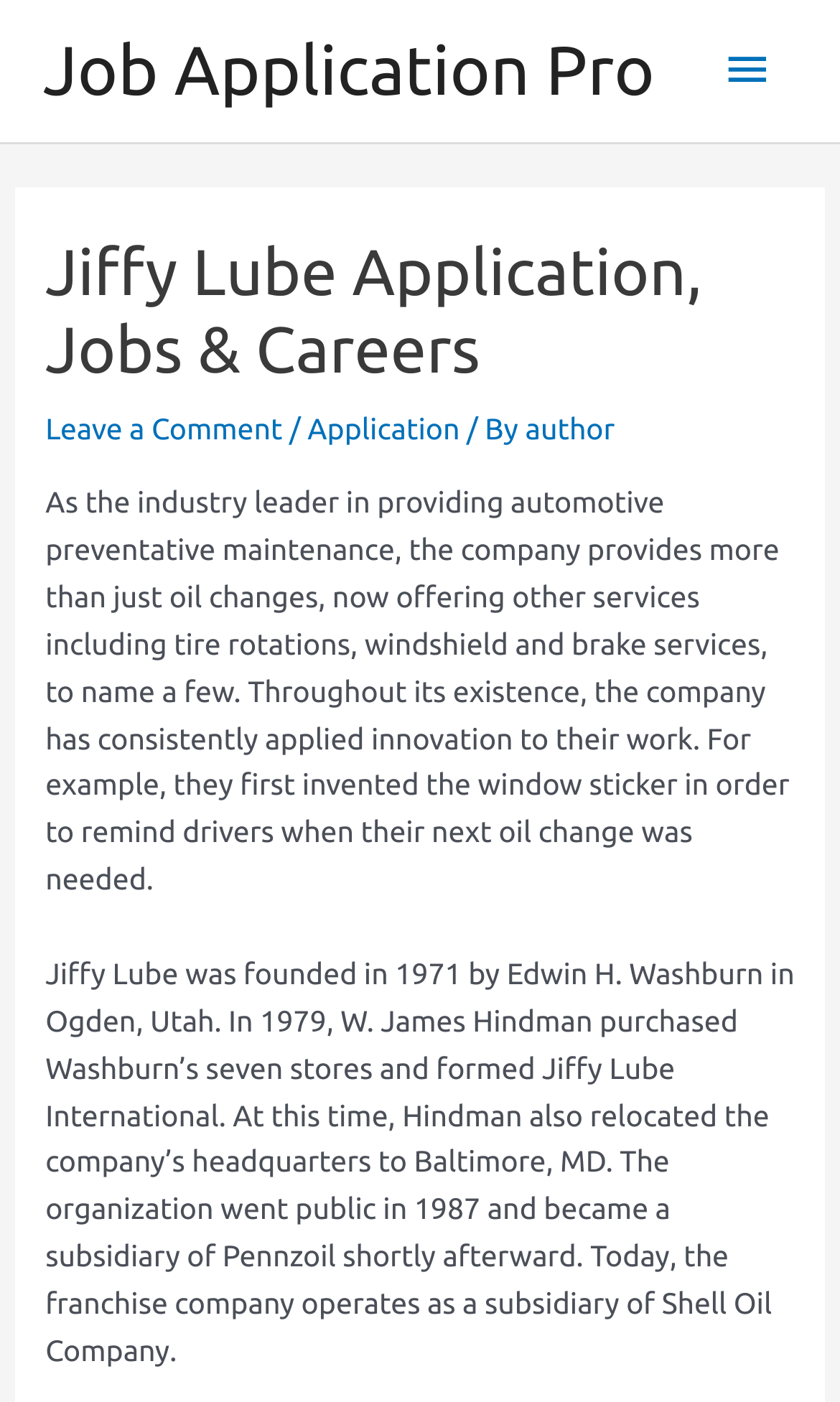Respond with a single word or phrase:
What is the purpose of the window sticker?

Remind drivers of next oil change